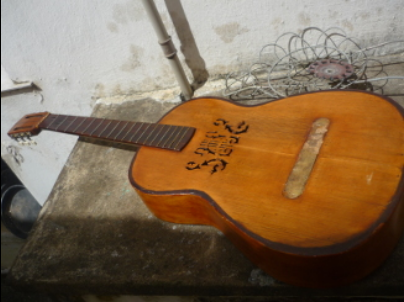Generate a detailed caption for the image.

The image showcases an acoustic guitar, characterized by its wooden body and a simple yet elegant design. The guitar features a light brown finish, highlighting the natural grain of the wood, which gives it a vintage aesthetic. The absence of strings suggests that it may be in need of restoration or is being displayed as a sentimental piece rather than a functional instrument. 

In the backdrop, we can see a textured surface, possibly a concrete or stone ledge, enhancing the rustic charm of the scene. The environment appears to be an outdoor setting, adding to the guitar's character as it rests in a relaxed, natural light. This instrument likely holds significant personal value, reminiscent of the rich narratives associated with musical beginnings and the journey of crafting music. Its presence evokes memories of first experiences, much like the story of a young aspiring musician who cherished their first acoustic guitar.